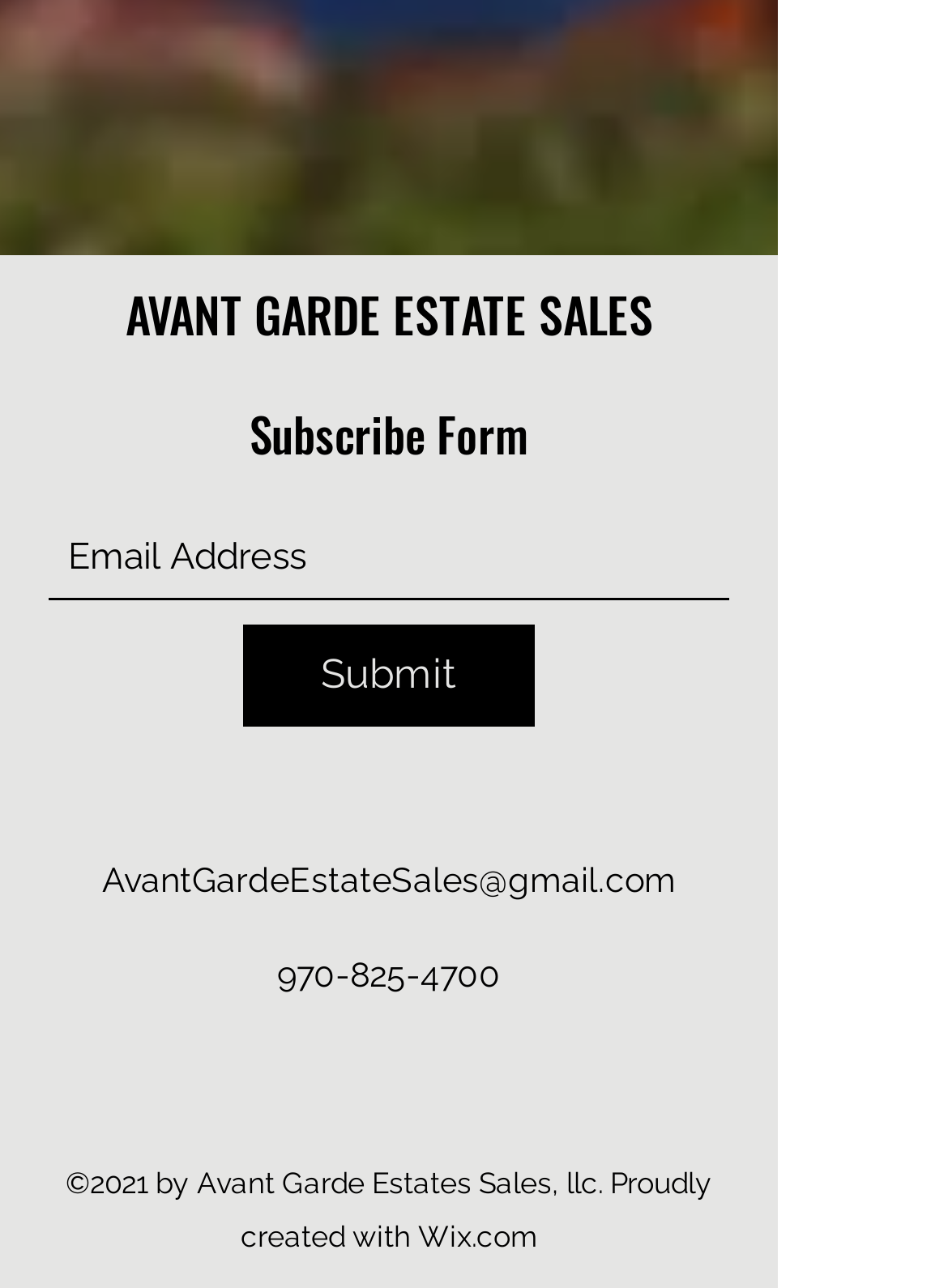Who created the website?
Kindly answer the question with as much detail as you can.

The website was created using Wix.com, as stated in the copyright notice at the bottom of the page, which reads '©2021 by Avant Garde Estates Sales, llc. Proudly created with Wix.com'.